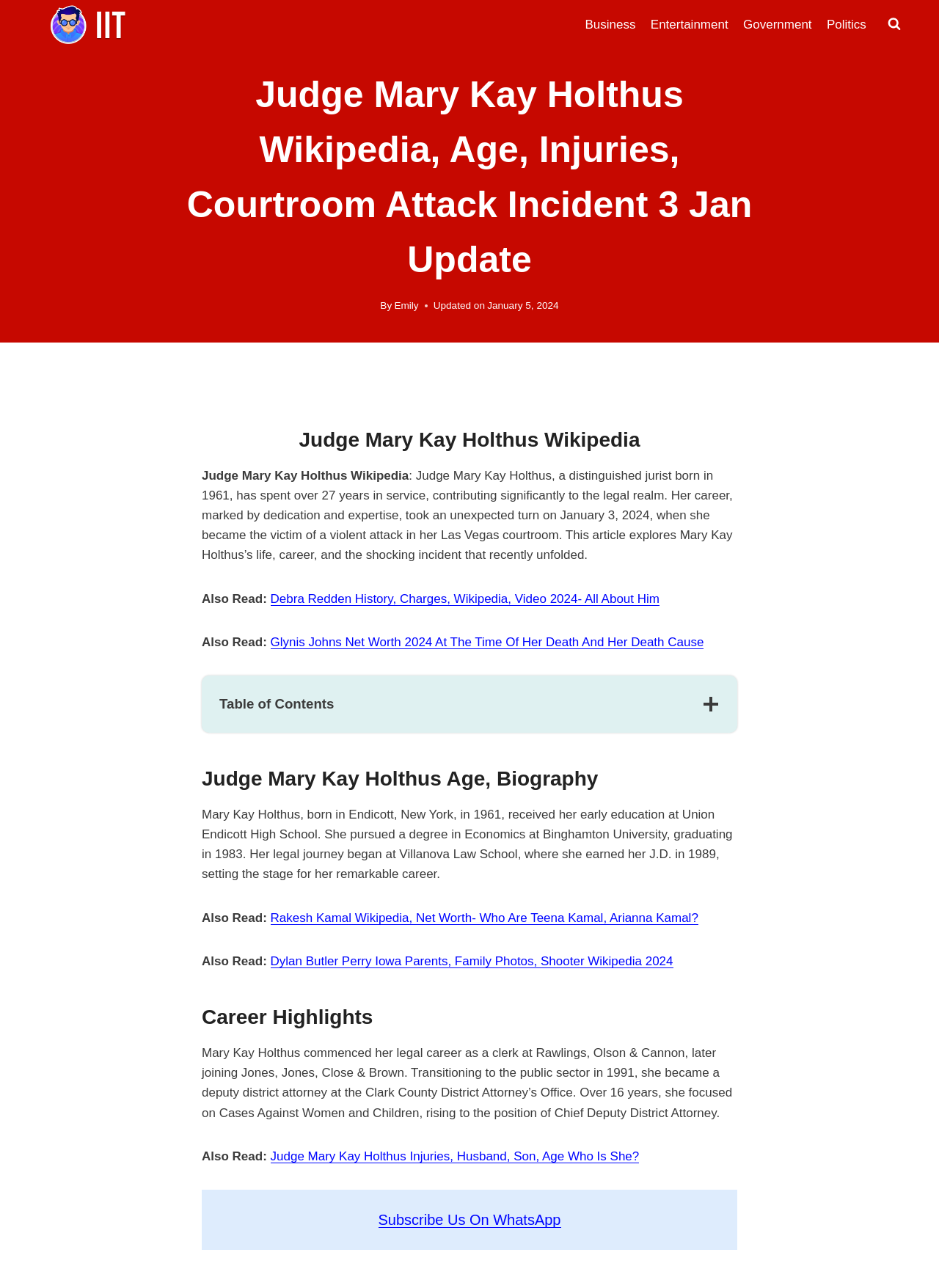What is the name of the office where Judge Mary Kay Holthus worked as a deputy district attorney?
Based on the image, provide your answer in one word or phrase.

Clark County District Attorney’s Office